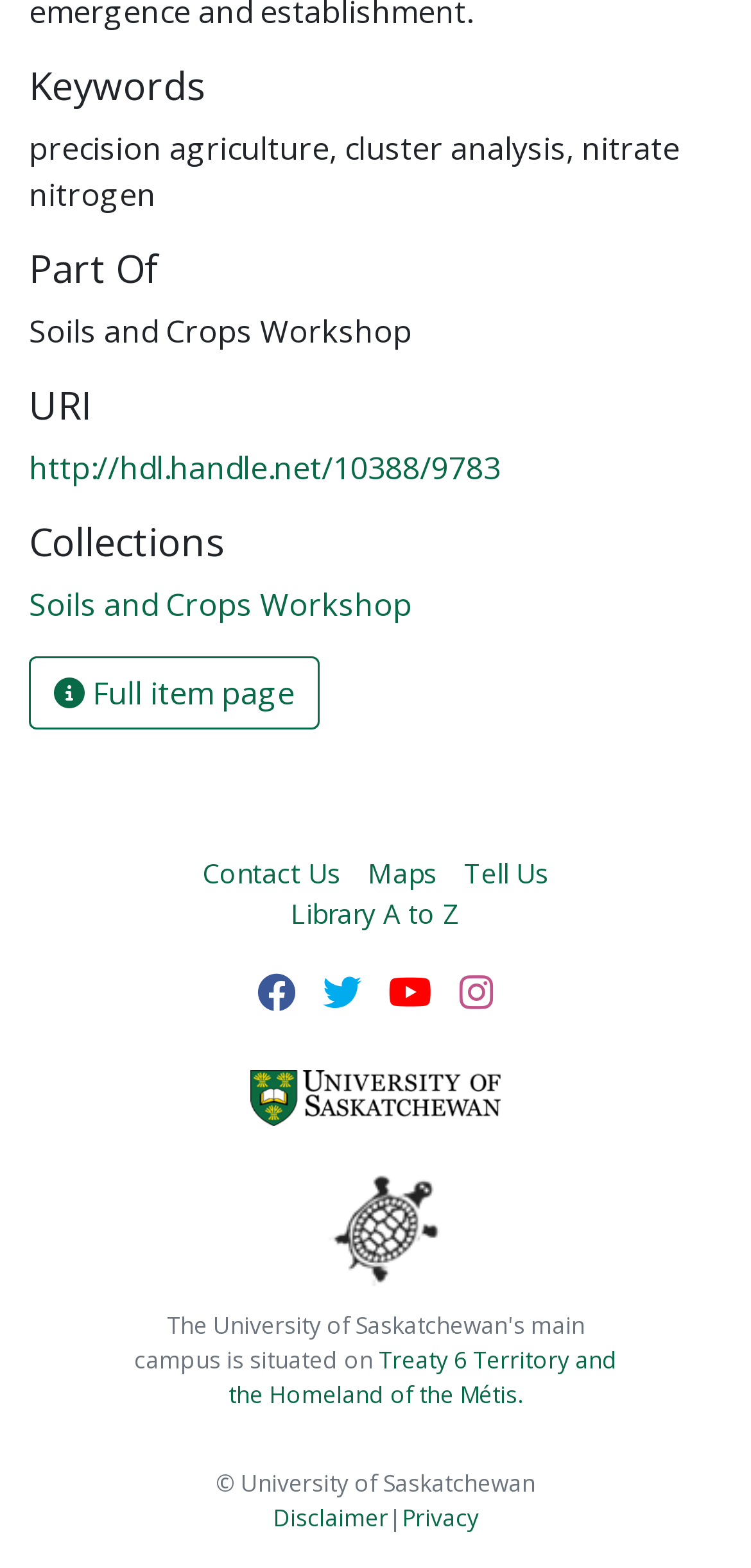What is the topic related to agriculture?
Based on the image, provide your answer in one word or phrase.

precision agriculture